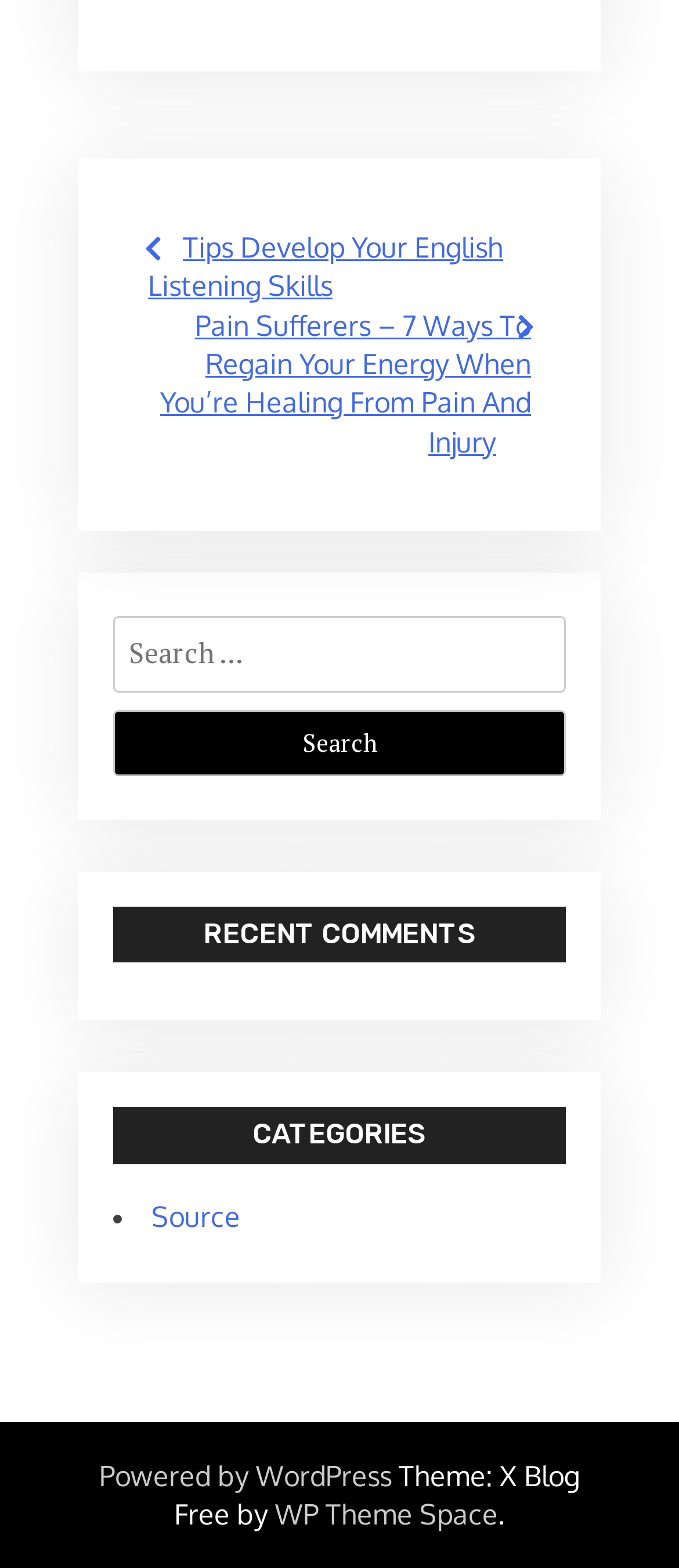Find the bounding box coordinates for the UI element whose description is: "parent_node: Search for: value="Search"". The coordinates should be four float numbers between 0 and 1, in the format [left, top, right, bottom].

[0.167, 0.453, 0.833, 0.495]